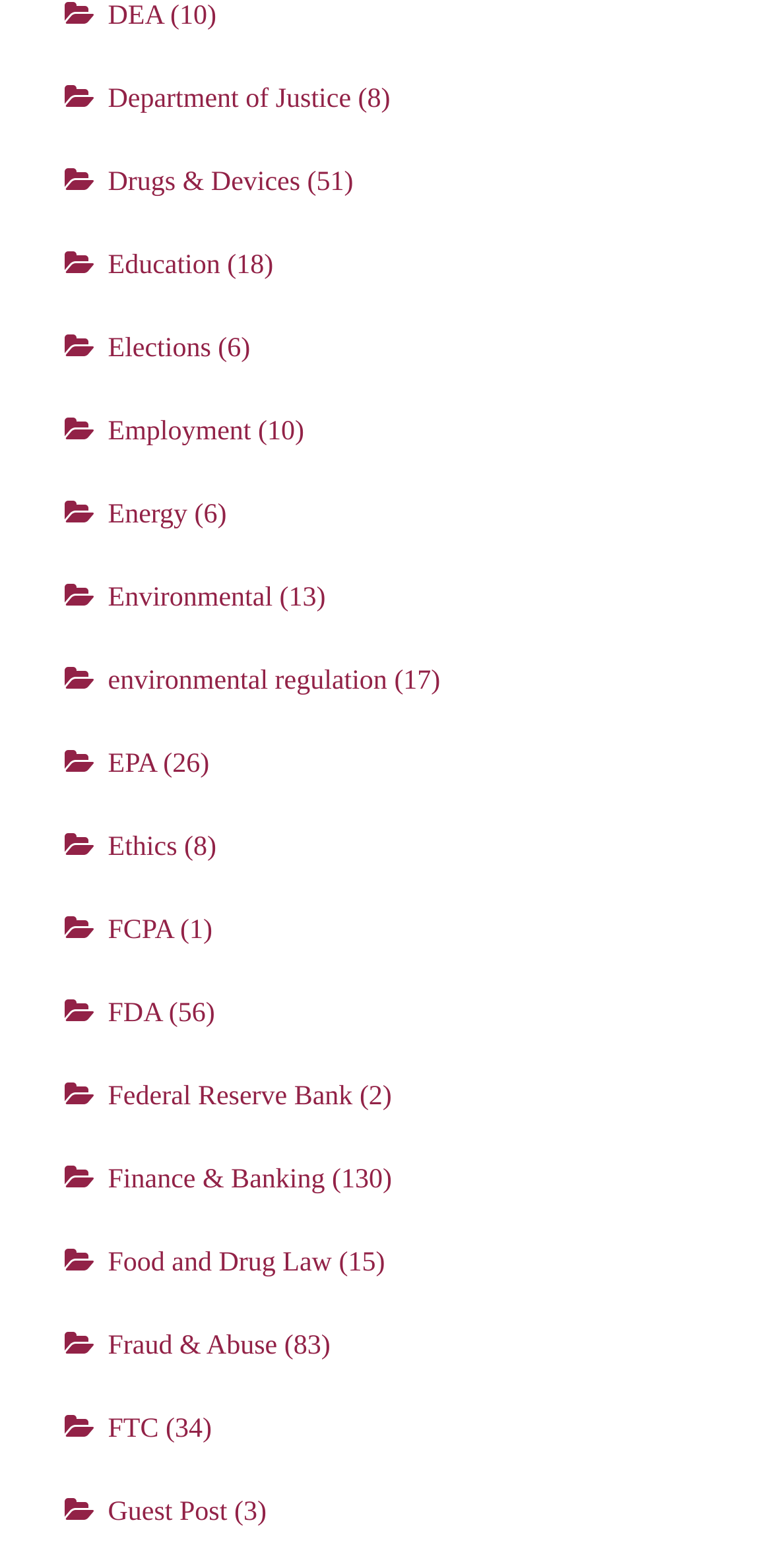Determine the bounding box coordinates of the clickable element to achieve the following action: 'Read about EPA'. Provide the coordinates as four float values between 0 and 1, formatted as [left, top, right, bottom].

[0.14, 0.478, 0.202, 0.497]